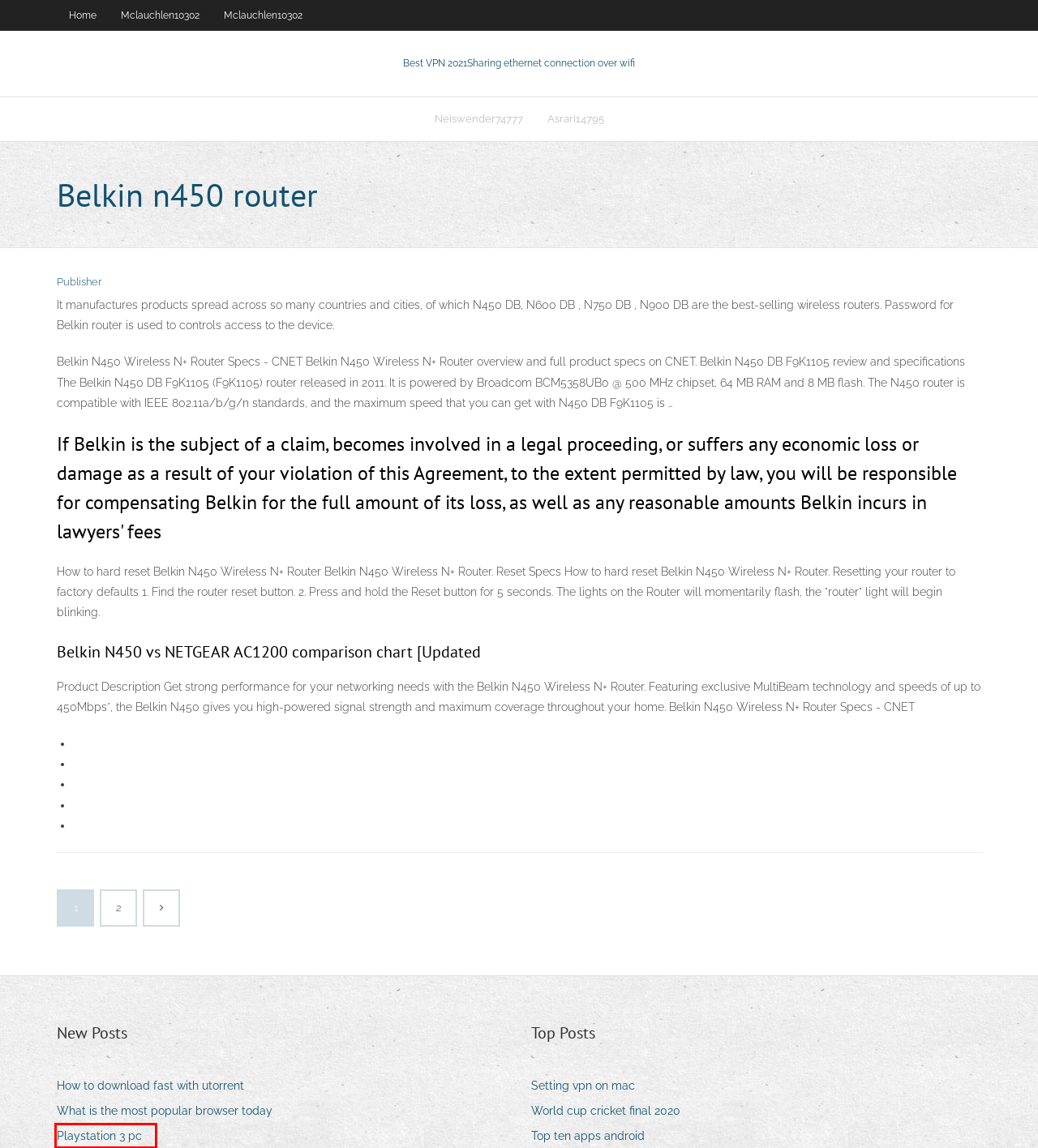Analyze the given webpage screenshot and identify the UI element within the red bounding box. Select the webpage description that best matches what you expect the new webpage to look like after clicking the element. Here are the candidates:
A. Playstation 3 pc kpvxn
B. Mclauchlen10302 , goodvpnkcfcwlh.netlify.app
C. hbo plus guide - goodvpnkcfcwlh.netlify.app
D. What is the most popular browser today beulb
E. Long range router review gfxti
F. Neiswender74777 , goodvpnkcfcwlh.netlify.app
G. How to download fast with utorrent alrrn
H. Asrari14795 , goodvpnkcfcwlh.netlify.app

A